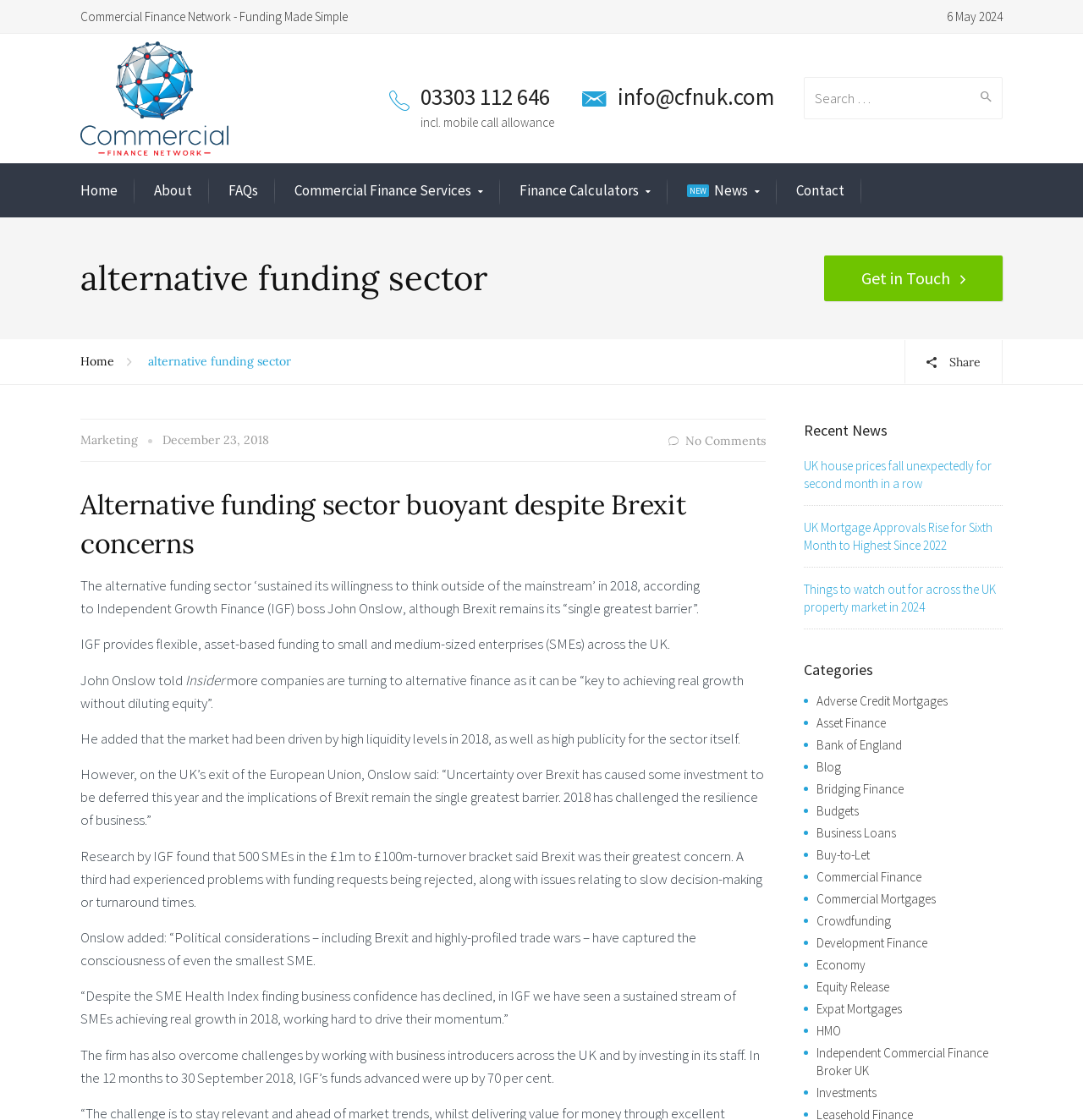What is the name of the company providing flexible funding to SMEs?
Could you give a comprehensive explanation in response to this question?

I found the answer by reading the news article, which mentions that Independent Growth Finance (IGF) provides flexible, asset-based funding to small and medium-sized enterprises (SMEs) across the UK.